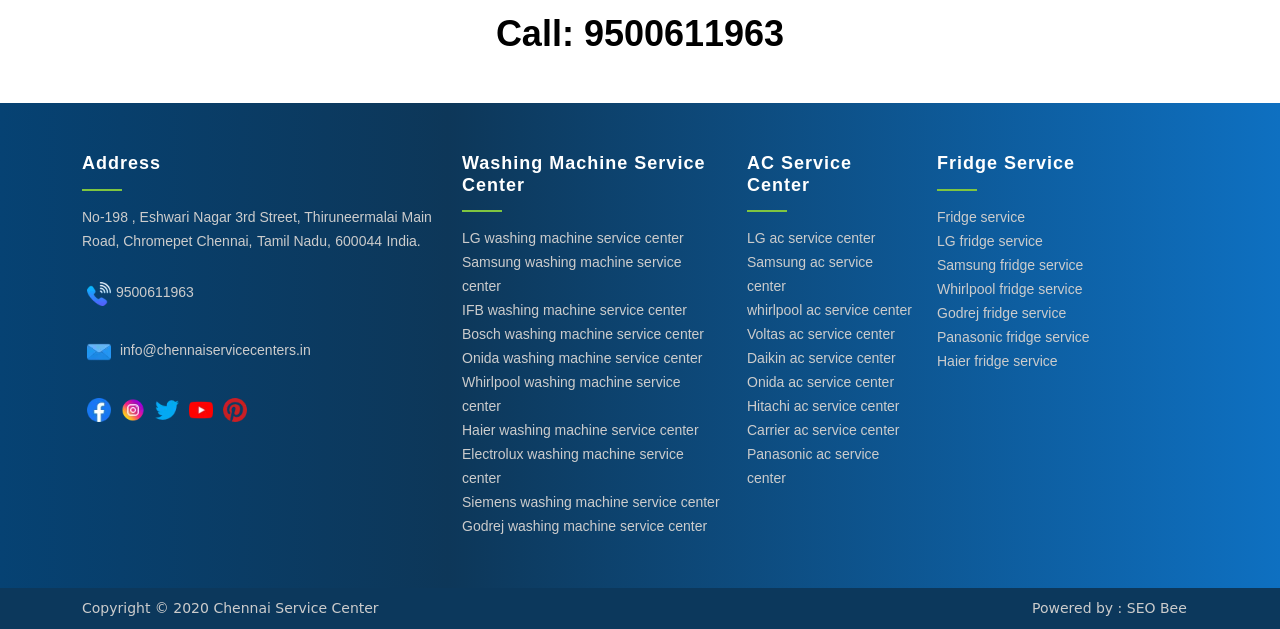Determine the bounding box coordinates of the UI element that matches the following description: "Voltas ac service center". The coordinates should be four float numbers between 0 and 1 in the format [left, top, right, bottom].

[0.584, 0.518, 0.699, 0.544]